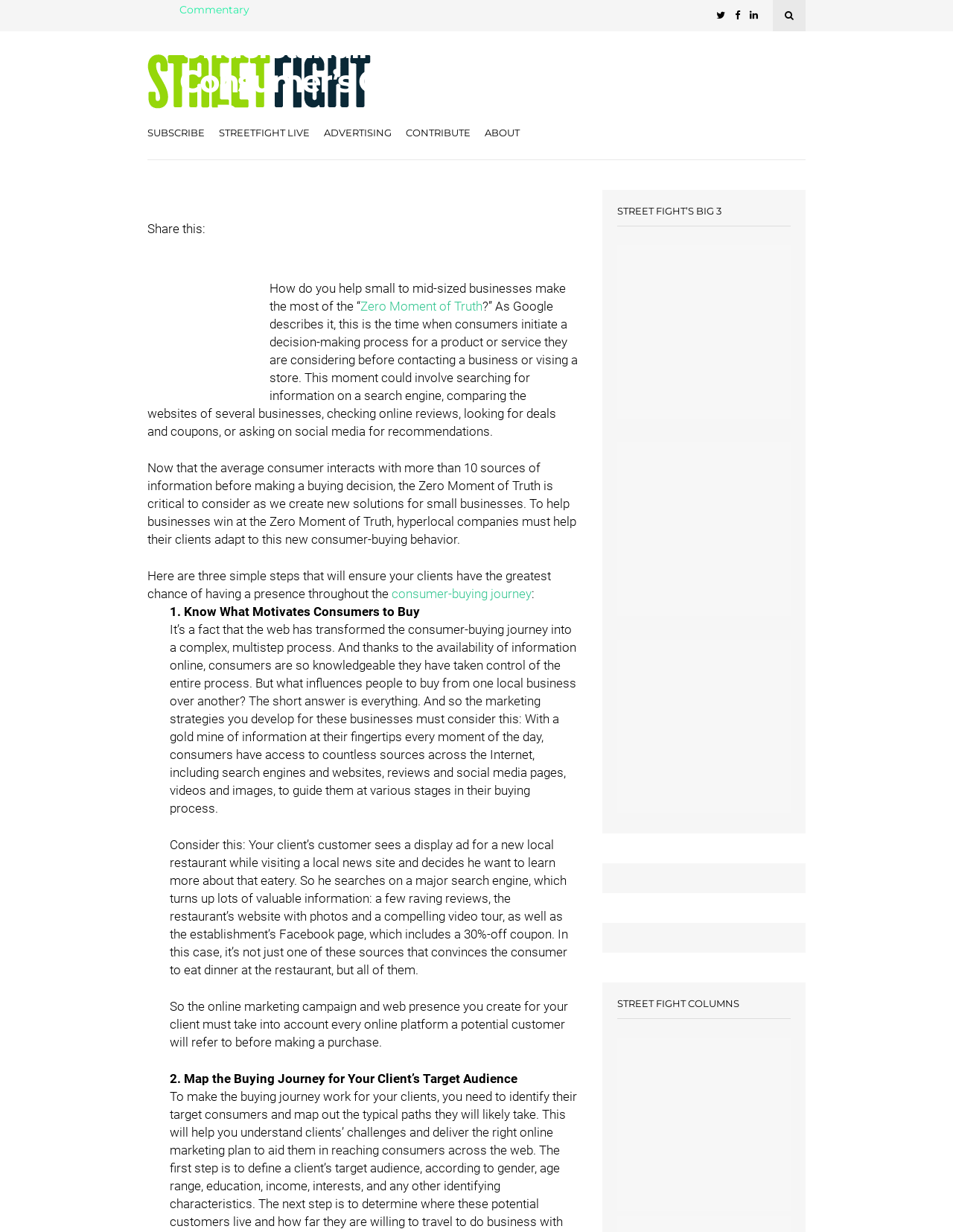Using the image as a reference, answer the following question in as much detail as possible:
What is the title of the article?

The title of the article is 'Understanding the Local Consumer’s Online Path to Purchase' which is located at the top of the webpage, indicated by the heading element with the text 'Understanding the Local Consumer’s Online Path to Purchase'.